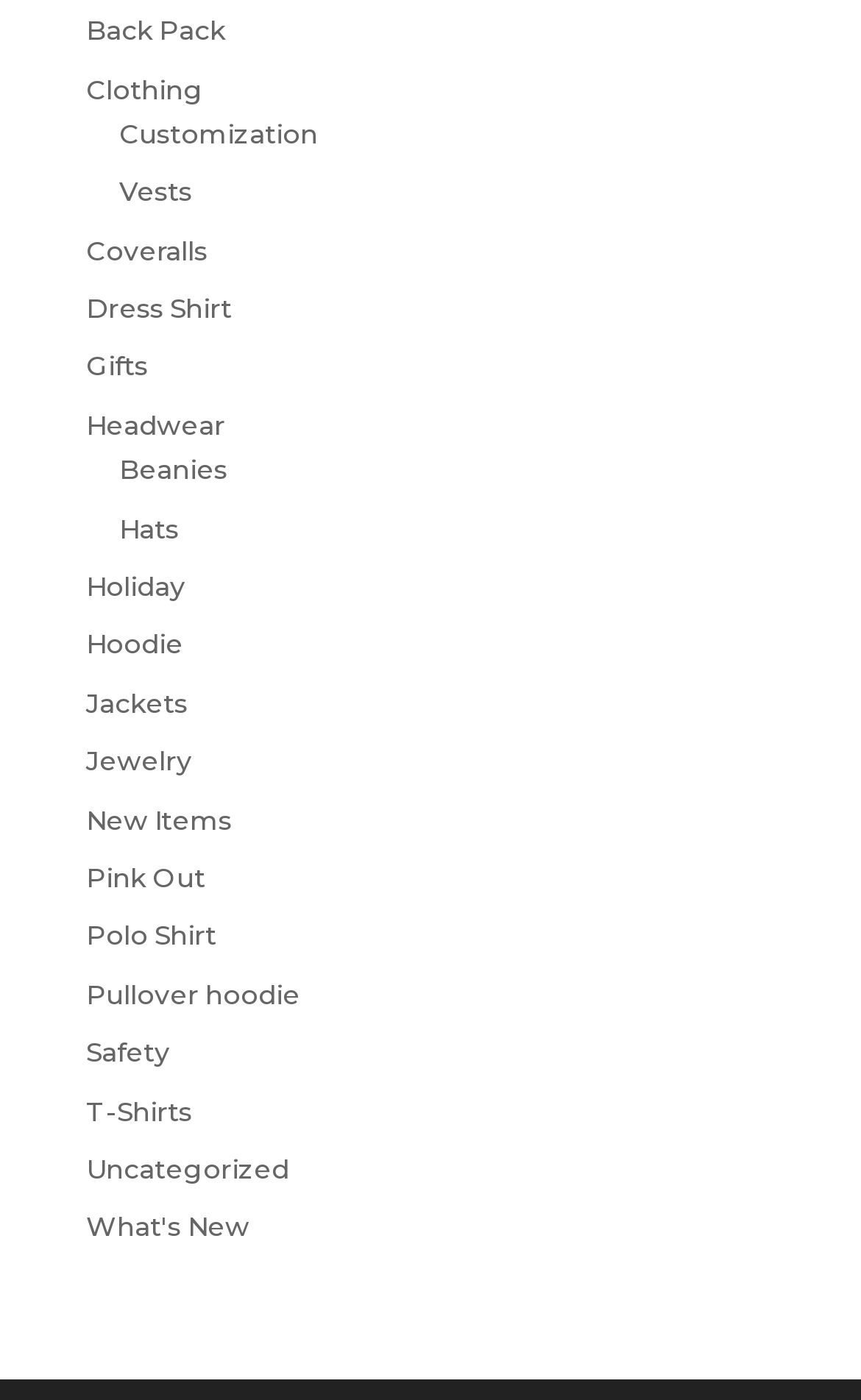Could you indicate the bounding box coordinates of the region to click in order to complete this instruction: "View Customization options".

[0.138, 0.083, 0.369, 0.107]